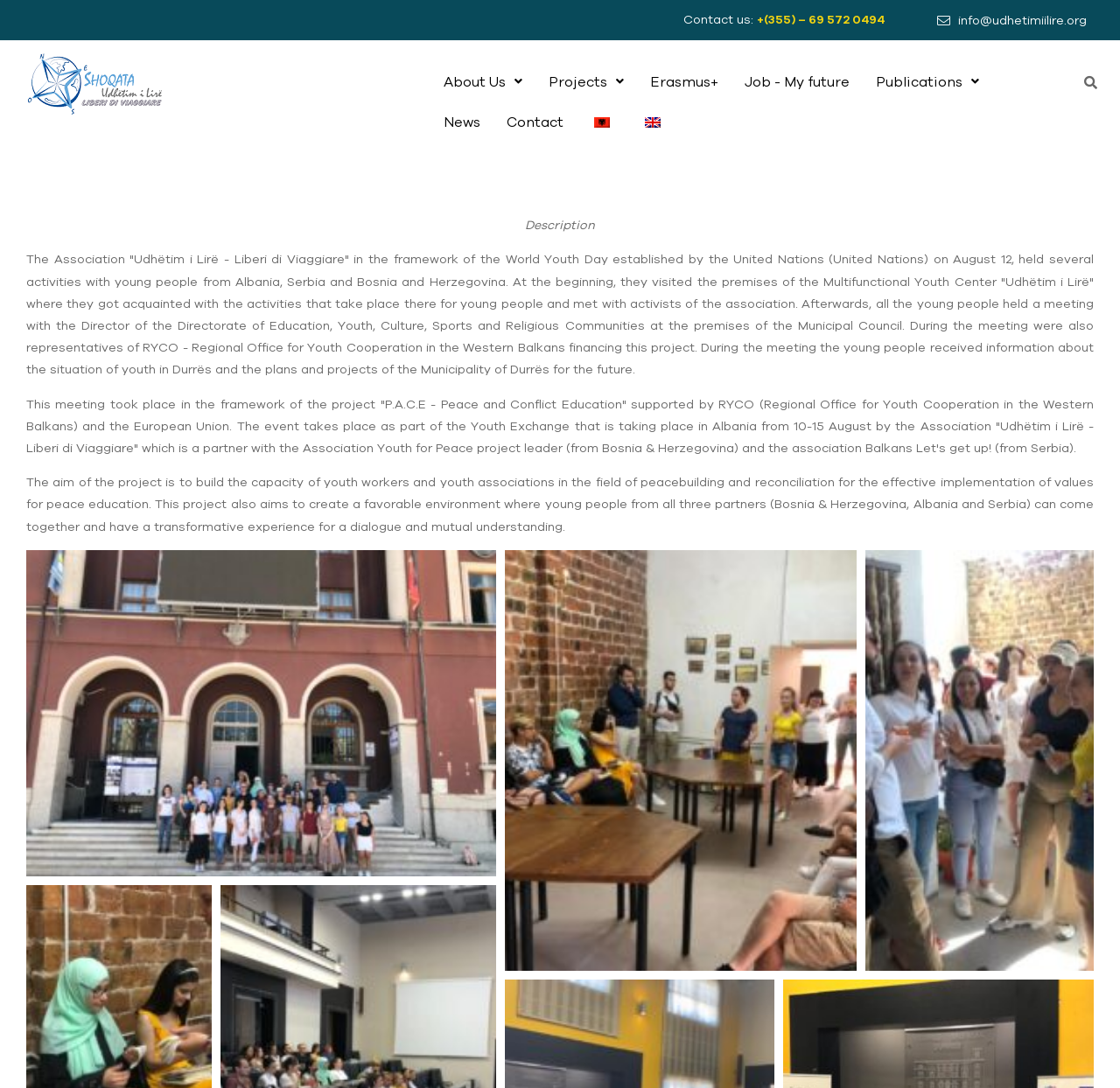Can you specify the bounding box coordinates of the area that needs to be clicked to fulfill the following instruction: "Contact us through phone number"?

[0.676, 0.012, 0.79, 0.024]